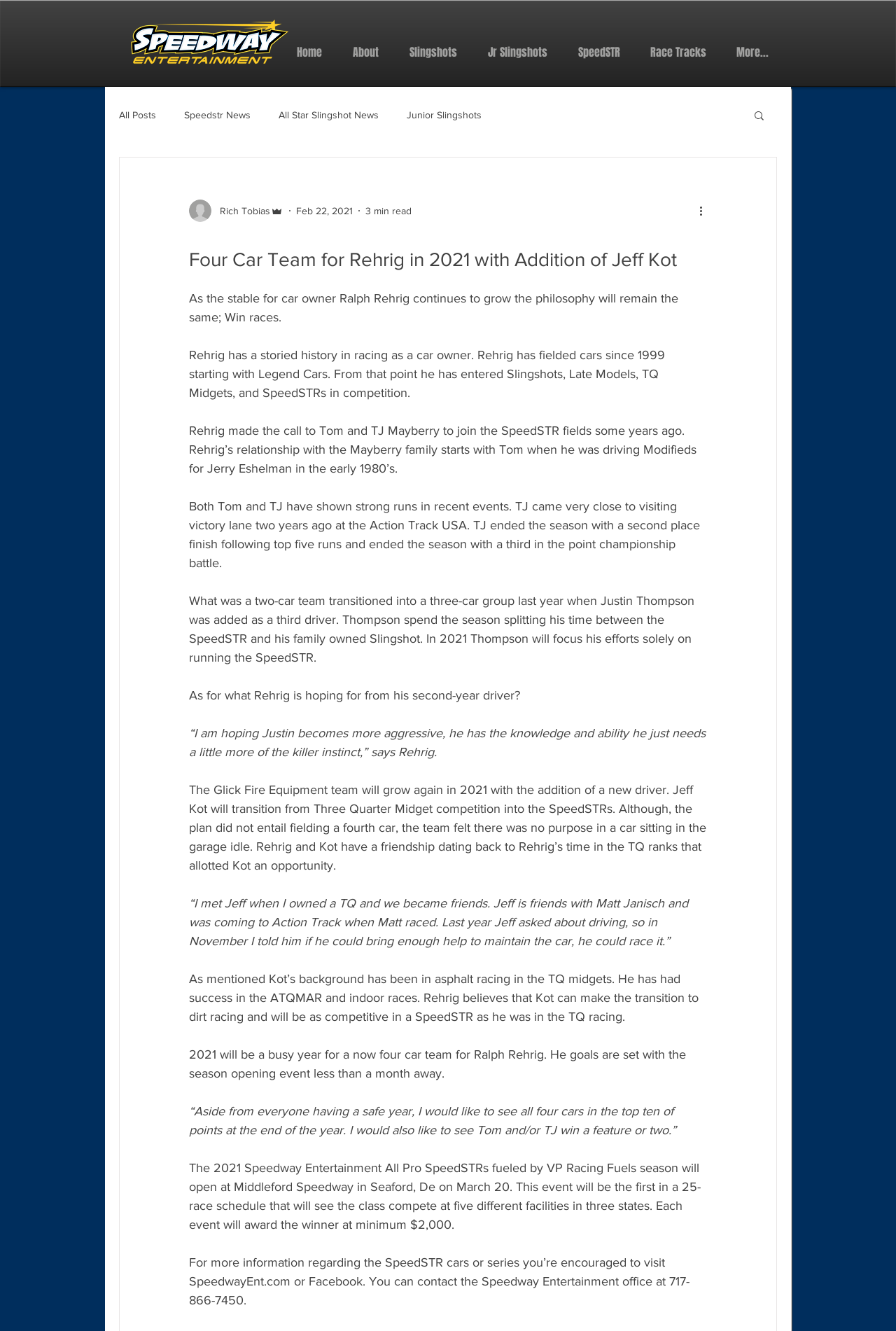Please provide a one-word or phrase answer to the question: 
Who is the writer of the article?

Rich Tobias